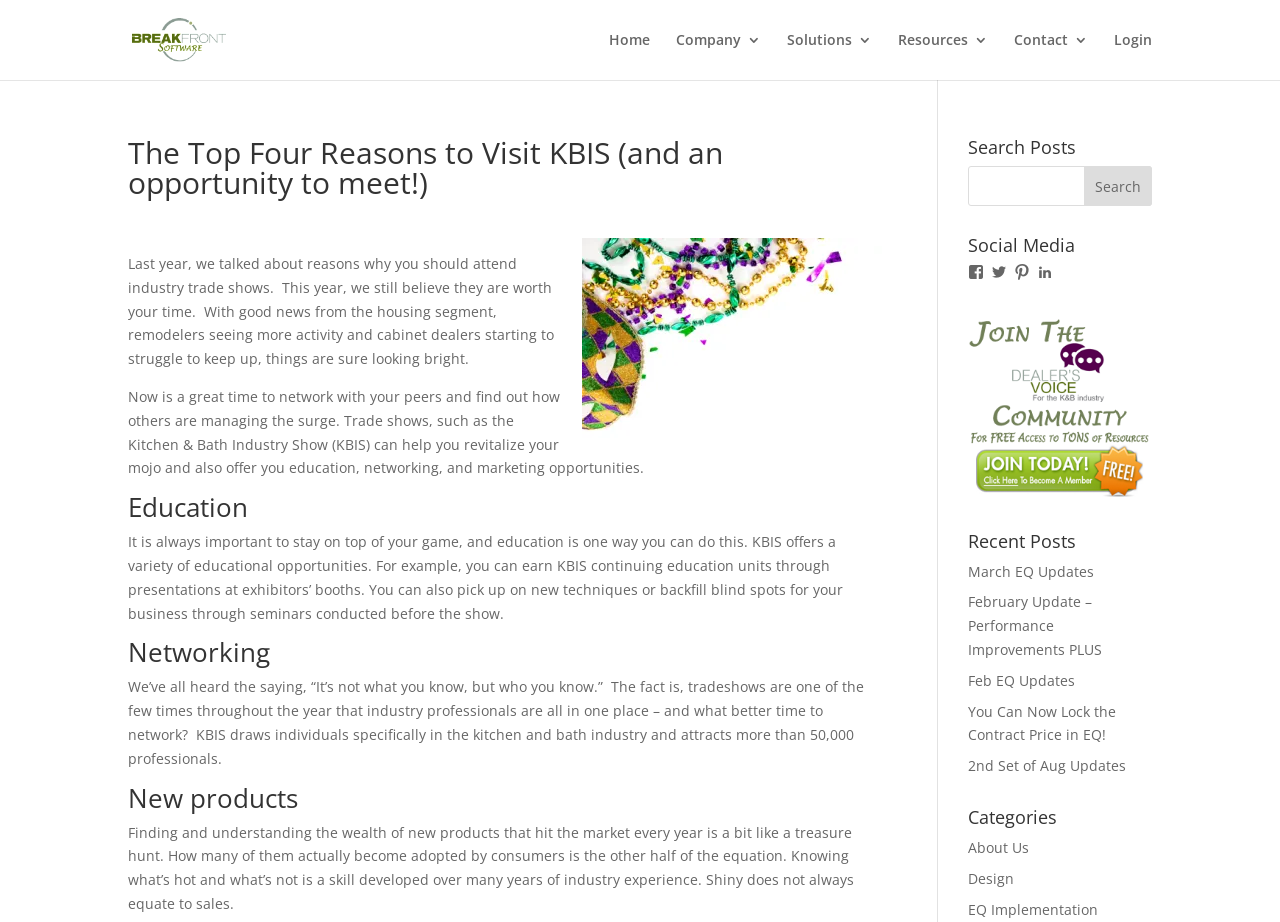Specify the bounding box coordinates of the area to click in order to follow the given instruction: "Read the 'The Top Four Reasons to Visit KBIS' article."

[0.1, 0.15, 0.689, 0.226]